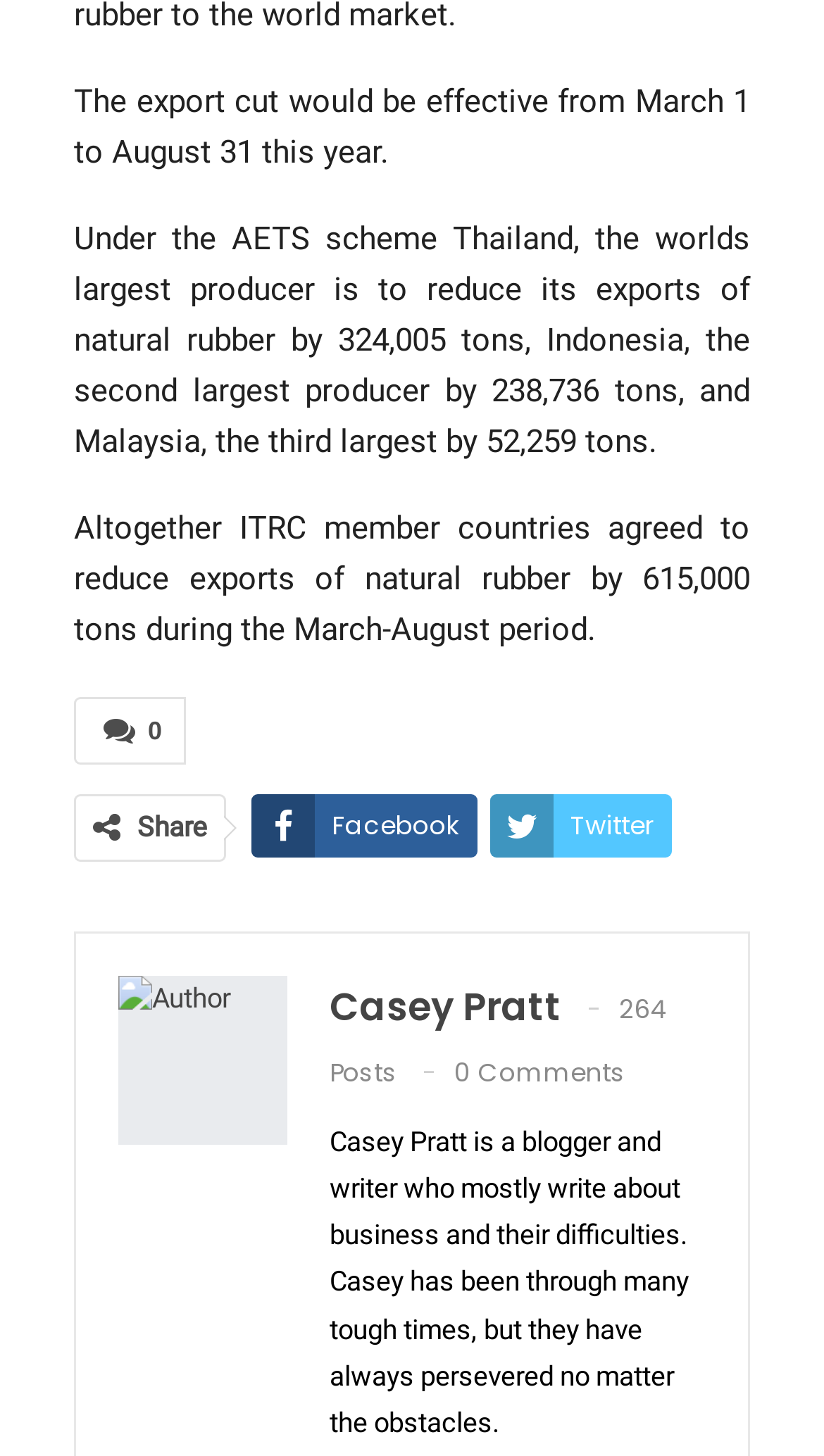Provide a one-word or one-phrase answer to the question:
Who is the author of the article?

Casey Pratt